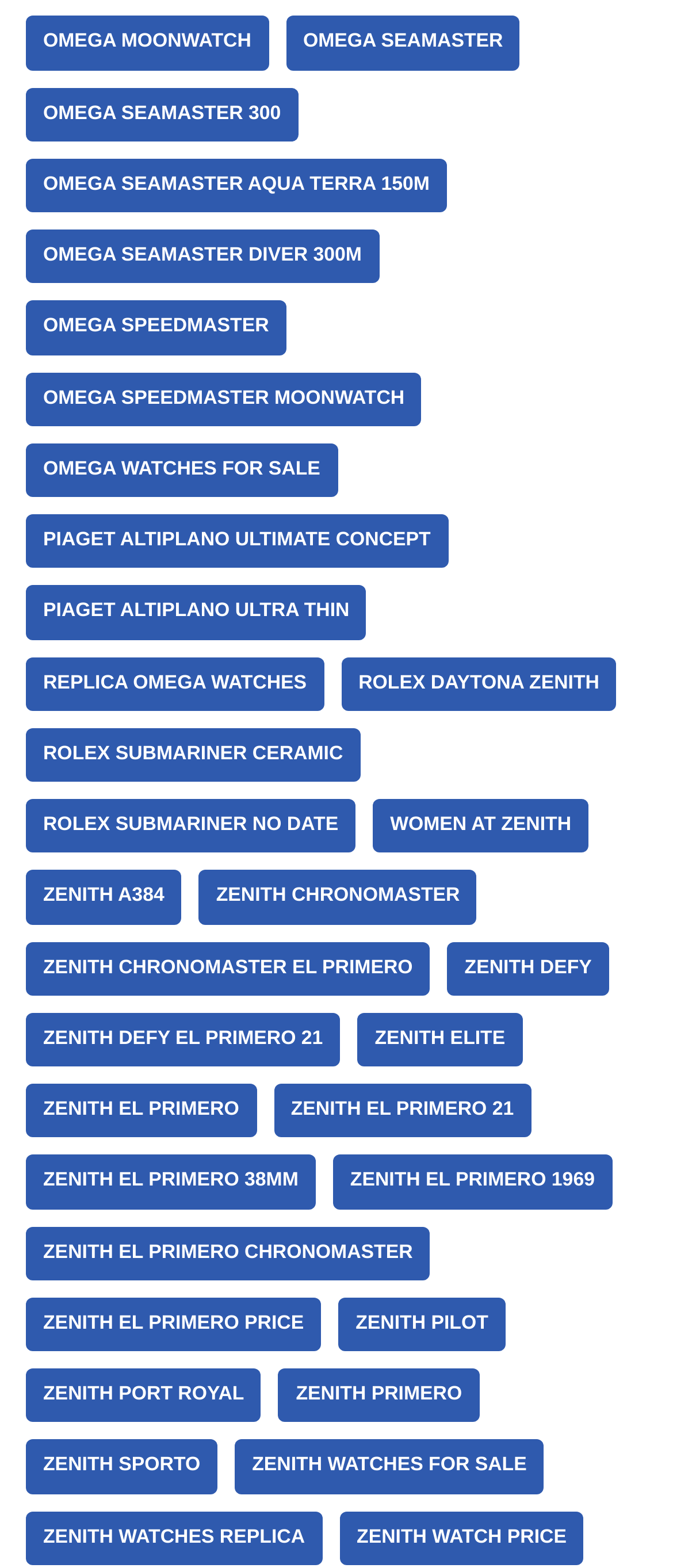Identify the coordinates of the bounding box for the element that must be clicked to accomplish the instruction: "Explore ZENITH EL PRIMERO 21".

[0.407, 0.691, 0.789, 0.726]